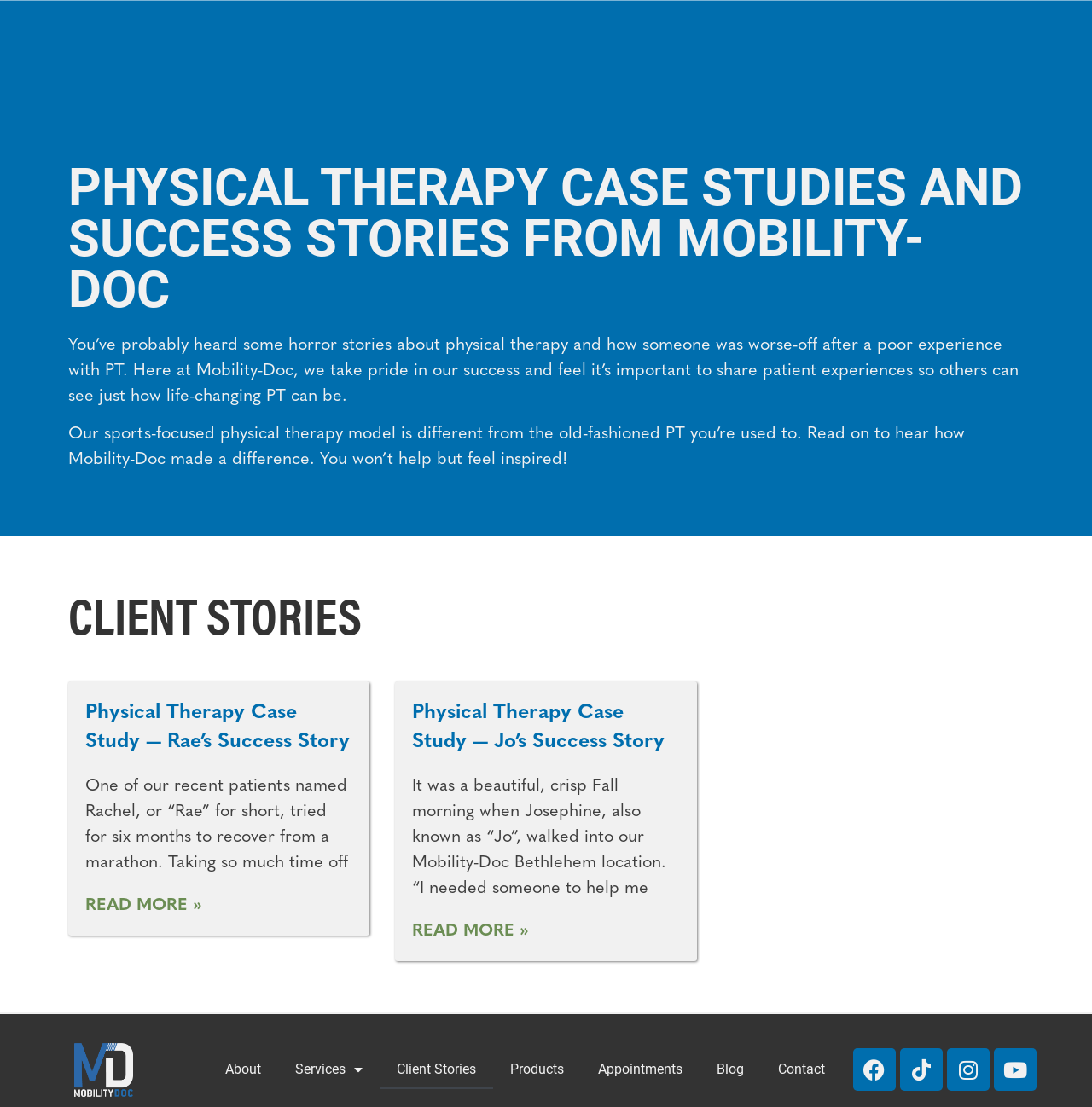Detail the various sections and features of the webpage.

The webpage is an archive of client stories from Mobility-Doc, a physical therapy service provider. At the top, there is a heading that reads "PHYSICAL THERAPY CASE STUDIES AND SUCCESS STORIES FROM MOBILITY-DOC". Below this heading, there are two paragraphs of text that introduce the purpose of sharing client stories and the unique approach of Mobility-Doc's physical therapy model.

Further down, there is a heading that says "CLIENT STORIES", followed by two articles that contain client success stories. The first article tells the story of Rachel, who recovered from a marathon with the help of Mobility-Doc's physical therapy. The article has a heading, a brief summary of Rachel's story, and a "Read more" link to access the full story. The second article is about Josephine, who received help from Mobility-Doc's Bethlehem location. This article also has a heading, a brief summary, and a "Read more" link.

At the bottom of the page, there is a navigation menu with links to various sections of the website, including "About", "Services", "Client Stories", "Products", "Appointments", "Blog", and "Contact". There are also links to Mobility-Doc's social media profiles on Facebook, Tiktok, Instagram, and Youtube. The Mobility-Doc logo is displayed at the bottom left corner of the page.